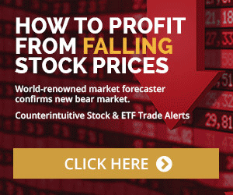Provide a comprehensive description of the image.

The image prominently features a bold headline that reads "HOW TO PROFIT FROM FALLING STOCK PRICES," highlighting strategies for navigating a declining market. Accompanying the headline is the assertion from a world-renowned market forecaster confirming the emergence of a new bear market, suggesting that there are opportunities even in downturns. Below this message, a call to action invites viewers to "CLICK HERE" for more information, emphasizing access to counterintuitive stock and ETF trade alerts that can guide investors through challenging market conditions. The overall design is striking, with a red background and downward-facing arrow, visually reinforcing the theme of falling prices and encouraging engagement with the content.